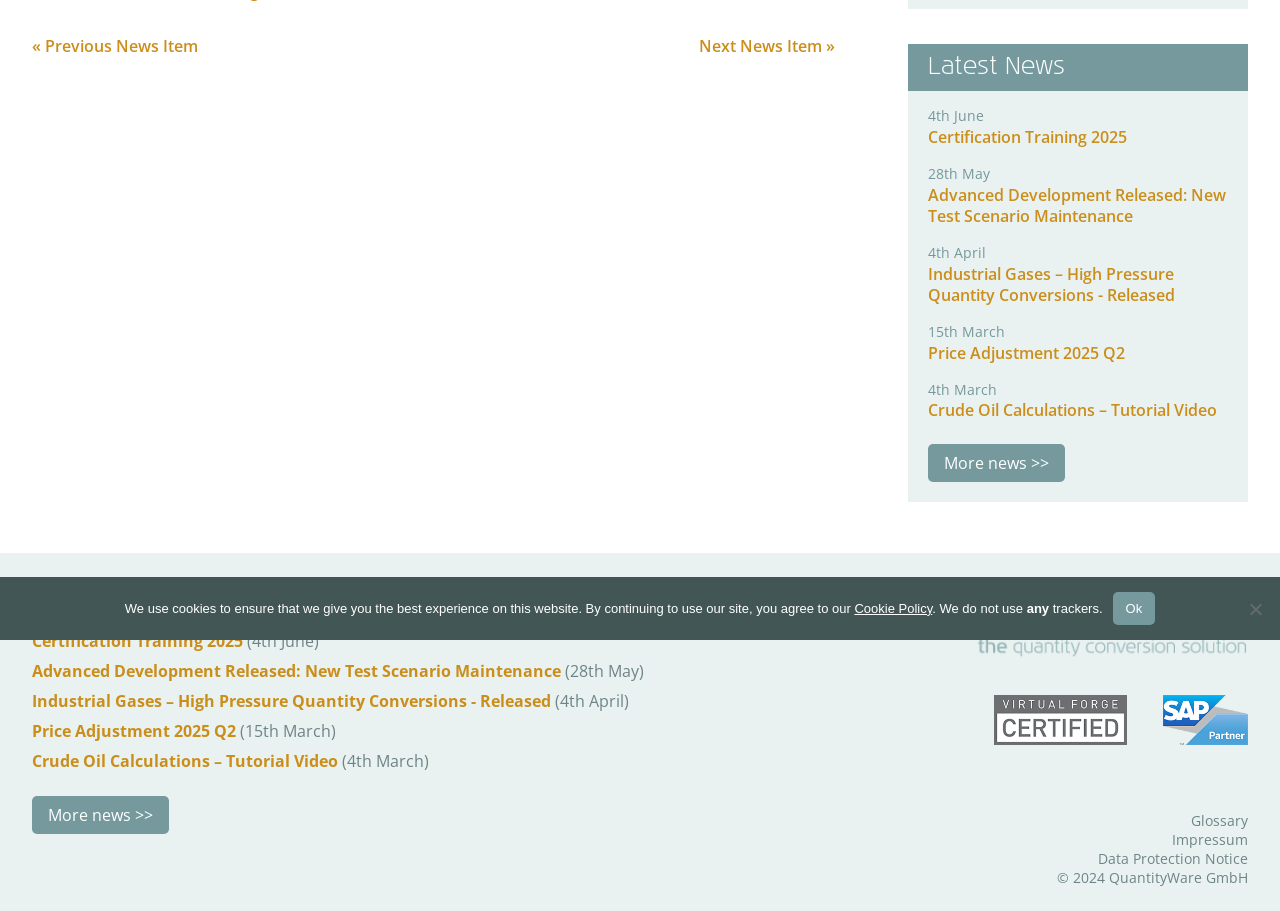Based on the element description Ok, identify the bounding box coordinates for the UI element. The coordinates should be in the format (top-left x, top-left y, bottom-right x, bottom-right y) and within the 0 to 1 range.

[0.869, 0.65, 0.902, 0.686]